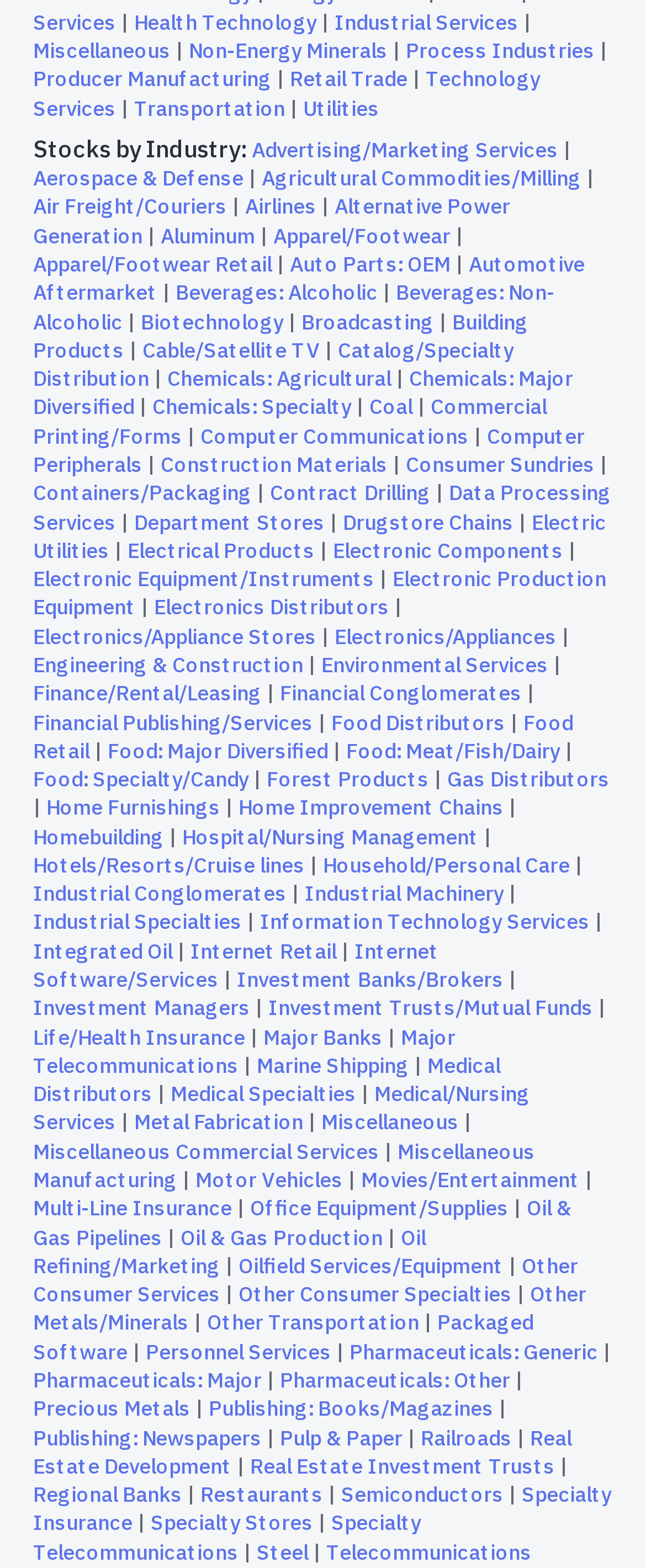Specify the bounding box coordinates of the element's region that should be clicked to achieve the following instruction: "View Industrial Services". The bounding box coordinates consist of four float numbers between 0 and 1, in the format [left, top, right, bottom].

[0.518, 0.005, 0.803, 0.022]